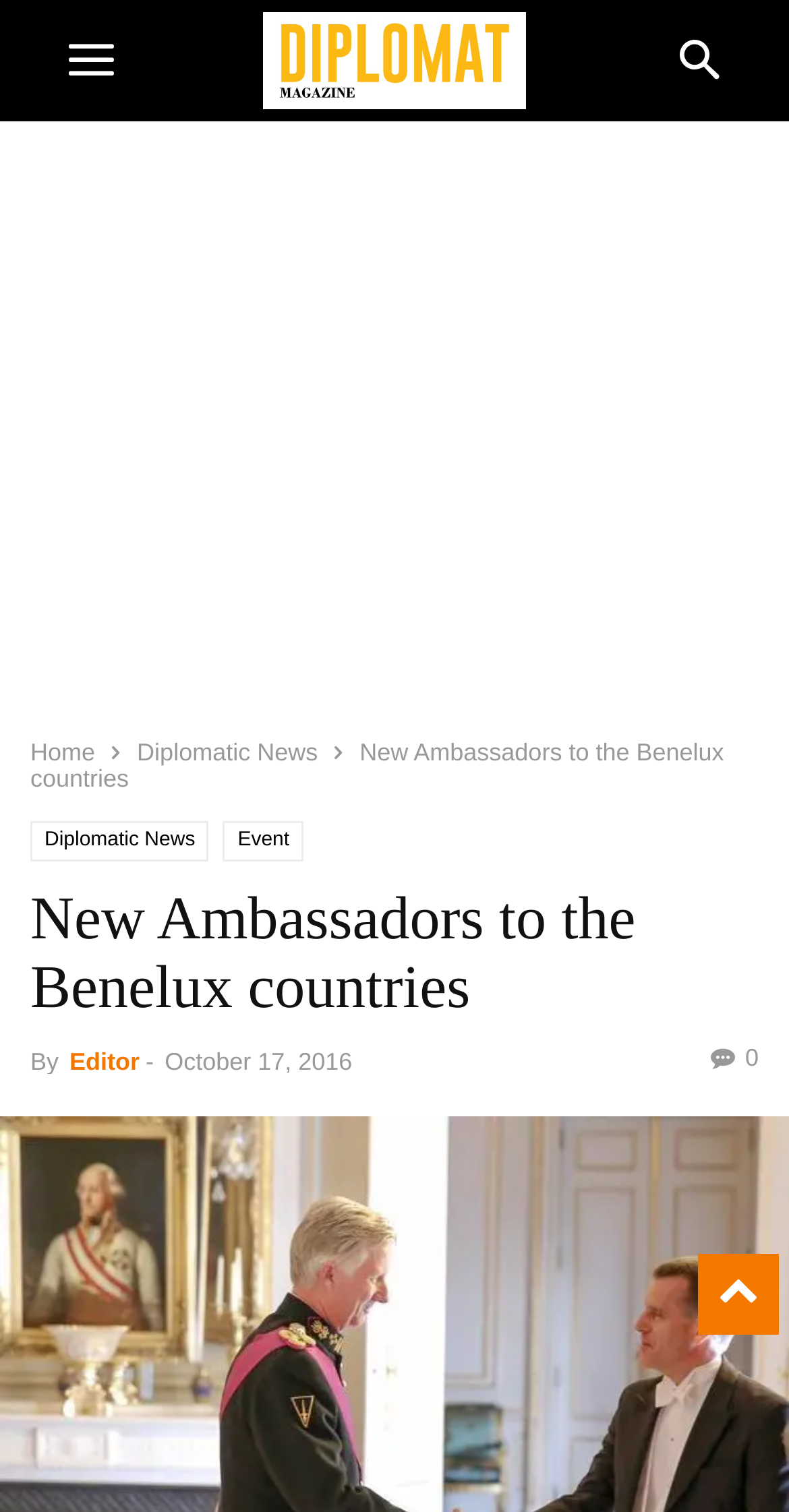Locate the coordinates of the bounding box for the clickable region that fulfills this instruction: "View recent comments".

None